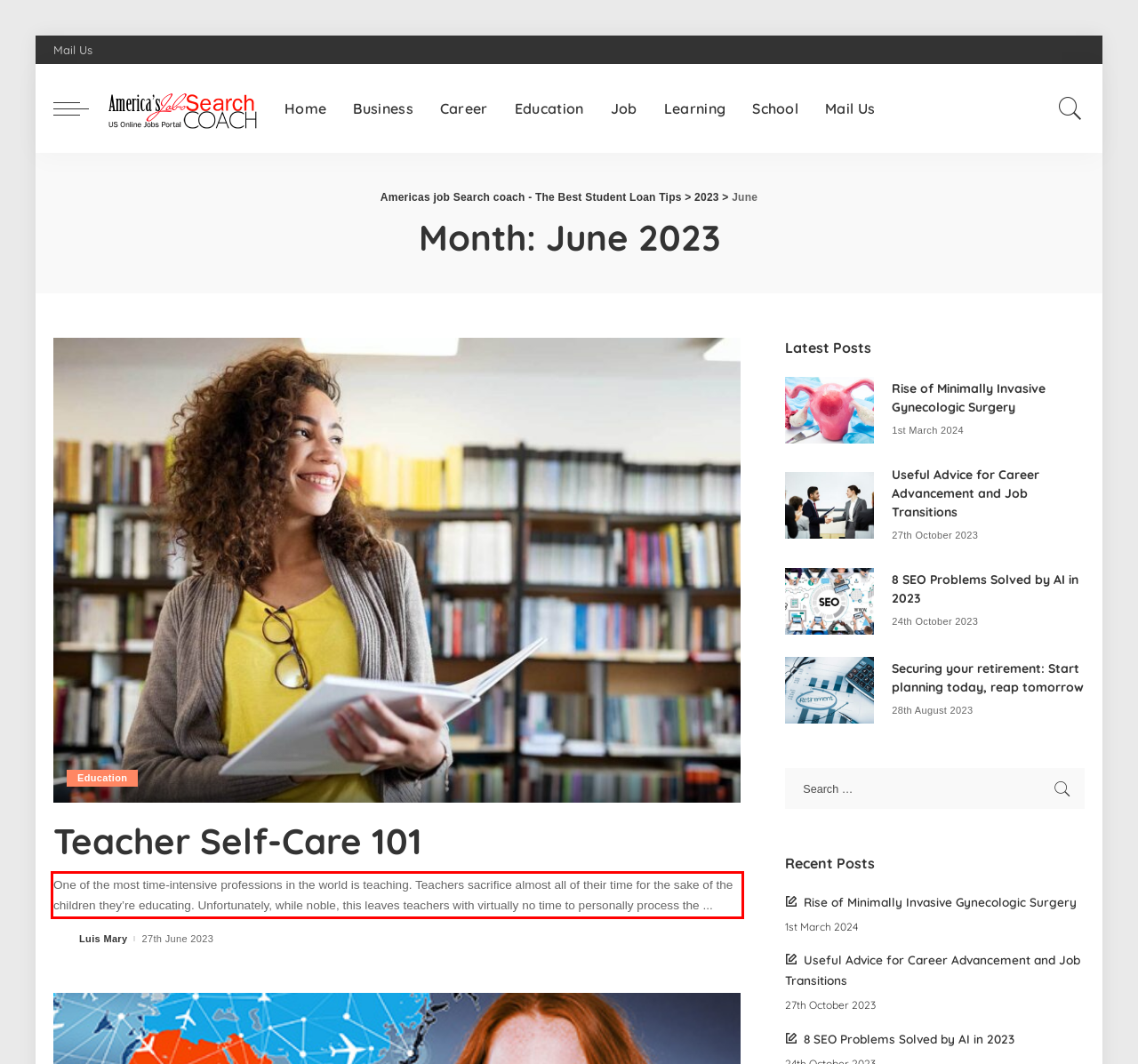Identify the red bounding box in the webpage screenshot and perform OCR to generate the text content enclosed.

One of the most time-intensive professions in the world is teaching. Teachers sacrifice almost all of their time for the sake of the children they’re educating. Unfortunately, while noble, this leaves teachers with virtually no time to personally process the ...